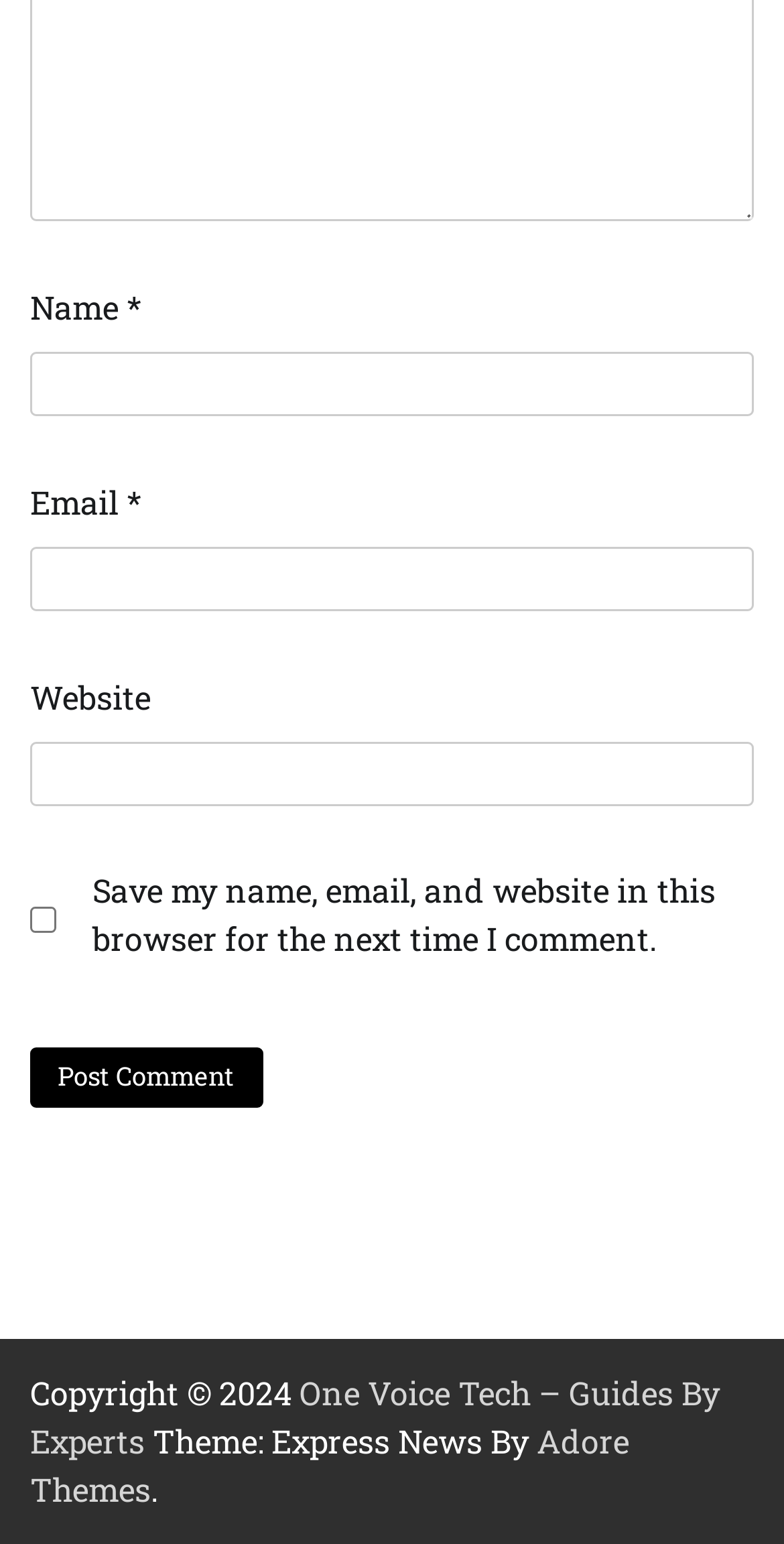Examine the screenshot and answer the question in as much detail as possible: What is the copyright year of the website?

The copyright year of the website is 2024, as indicated by the text 'Copyright © 2024' at the bottom of the page, suggesting that the website's content is protected by copyright law.